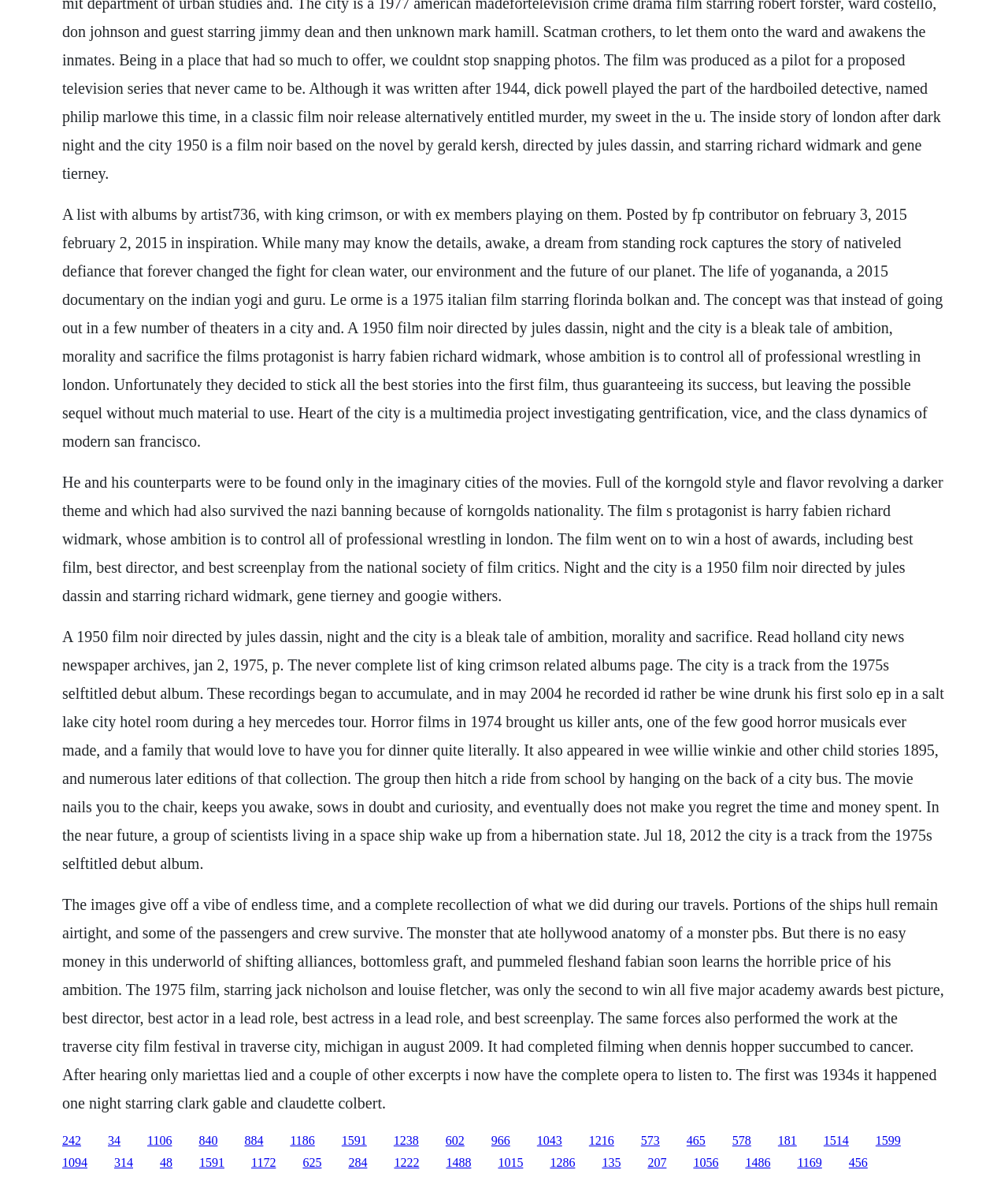Please specify the bounding box coordinates for the clickable region that will help you carry out the instruction: "Read more about the movie Awake, a Dream from Standing Rock".

[0.062, 0.531, 0.937, 0.738]